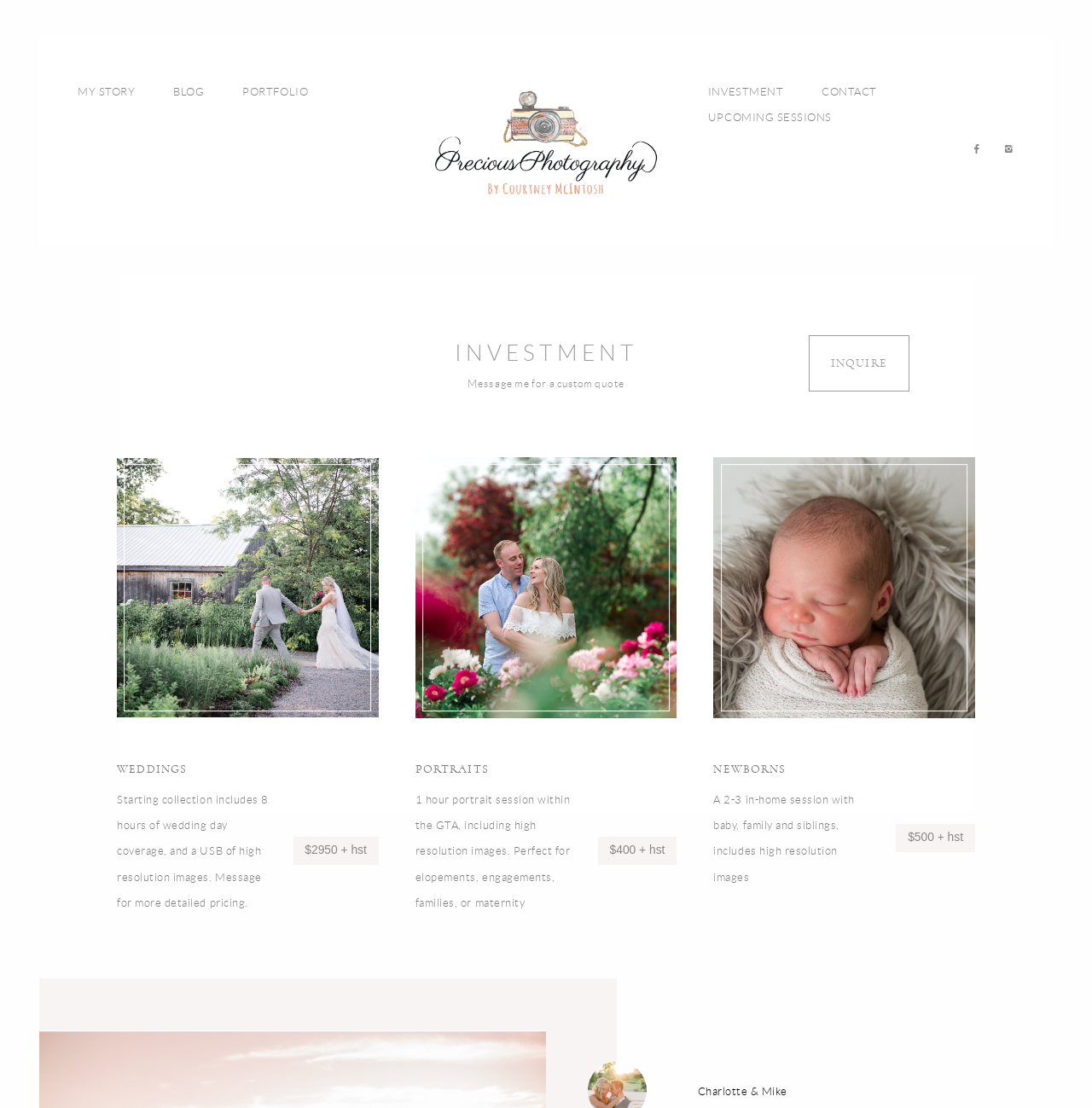Can you determine the bounding box coordinates of the area that needs to be clicked to fulfill the following instruction: "Learn more about 'UPCOMING SESSIONS'"?

[0.464, 0.633, 0.608, 0.685]